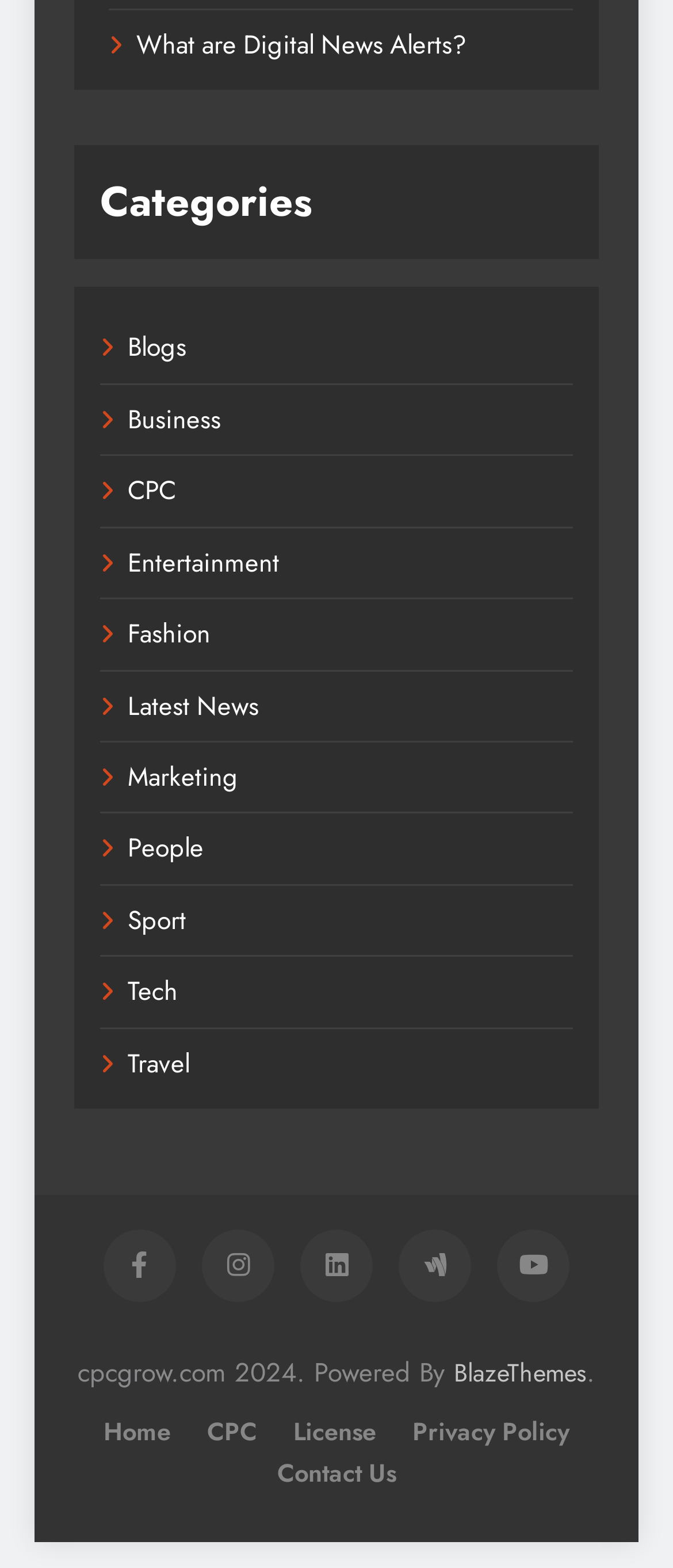Find the bounding box coordinates for the UI element whose description is: "Contact Us". The coordinates should be four float numbers between 0 and 1, in the format [left, top, right, bottom].

[0.412, 0.928, 0.588, 0.95]